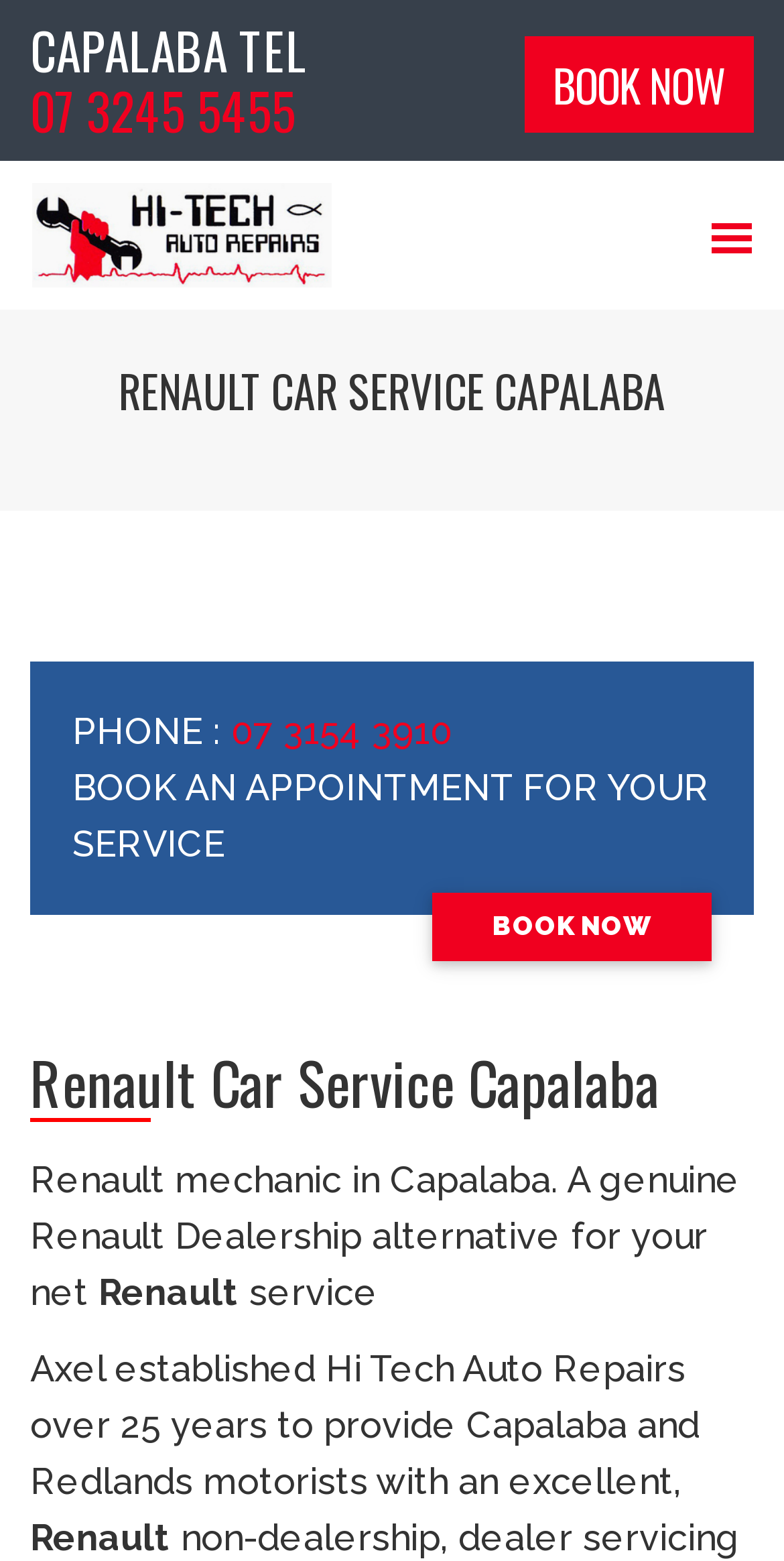Use a single word or phrase to answer the question:
What is the location of the Renault car service?

Capalaba